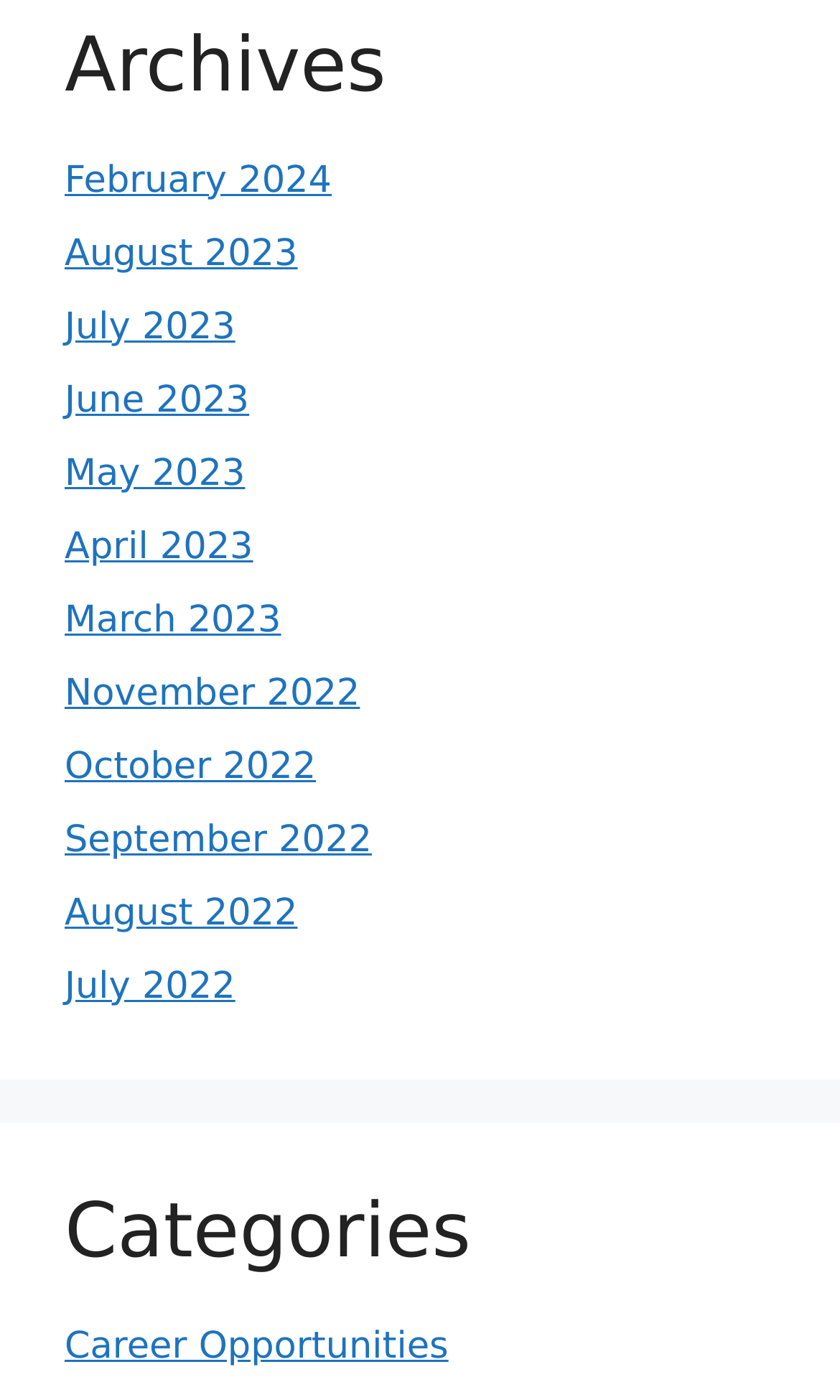Please find the bounding box coordinates of the element's region to be clicked to carry out this instruction: "explore career opportunities".

[0.077, 0.947, 0.534, 0.978]